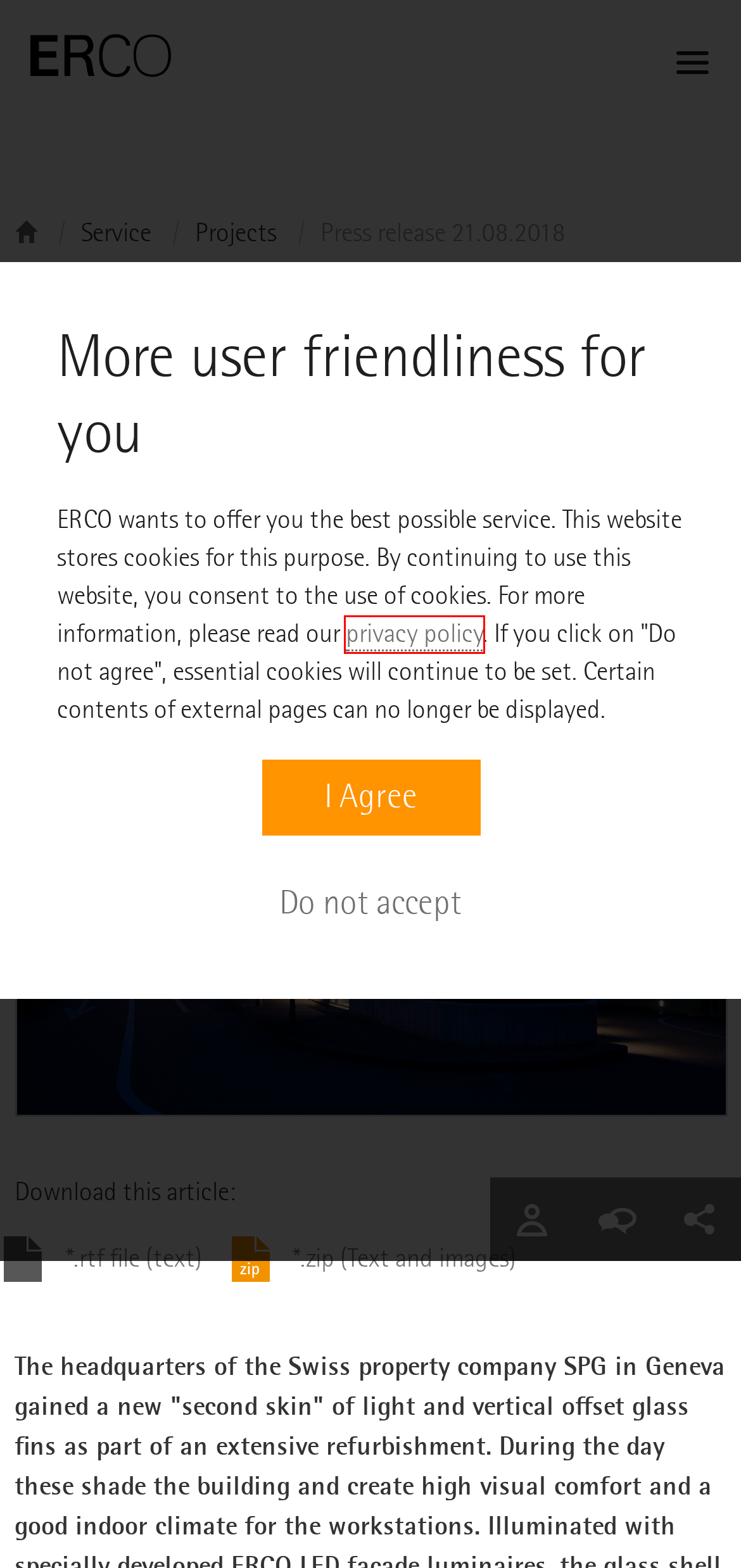Review the screenshot of a webpage containing a red bounding box around an element. Select the description that best matches the new webpage after clicking the highlighted element. The options are:
A. Privacy statement | ERCO
B. Sustainable lighting: ERCO Greenology | ERCO
C. Human Centric Lighting at ERCO | ERCO
D. Office lighting: Lighting design | ERCO
E. Efficient LED architectural lighting | ERCO
F. Invia 48V configurator | ERCO
G. Track configurator | ERCO
H. Vacancies | ERCO

A